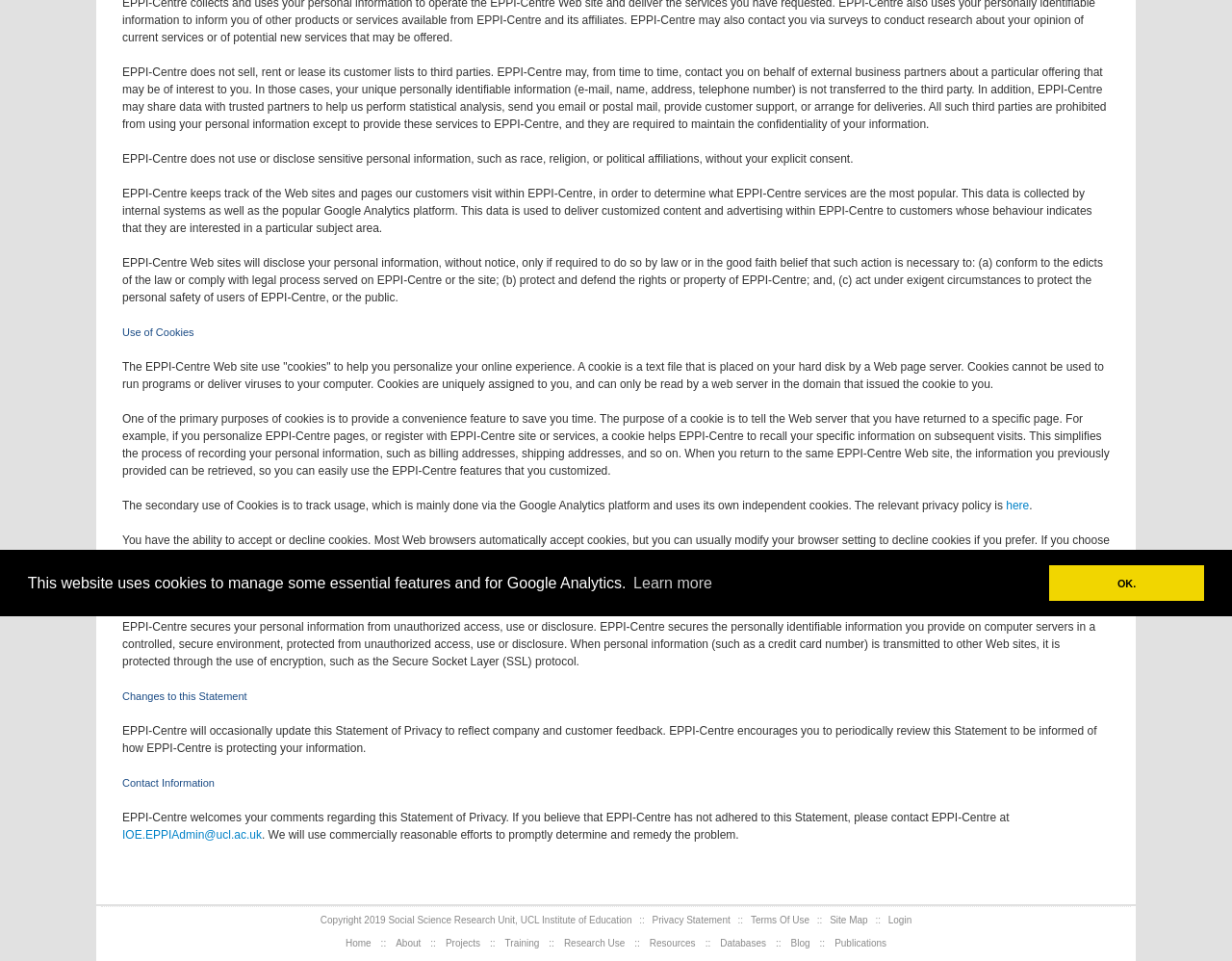Based on the description "Projects", find the bounding box of the specified UI element.

[0.358, 0.976, 0.394, 0.987]